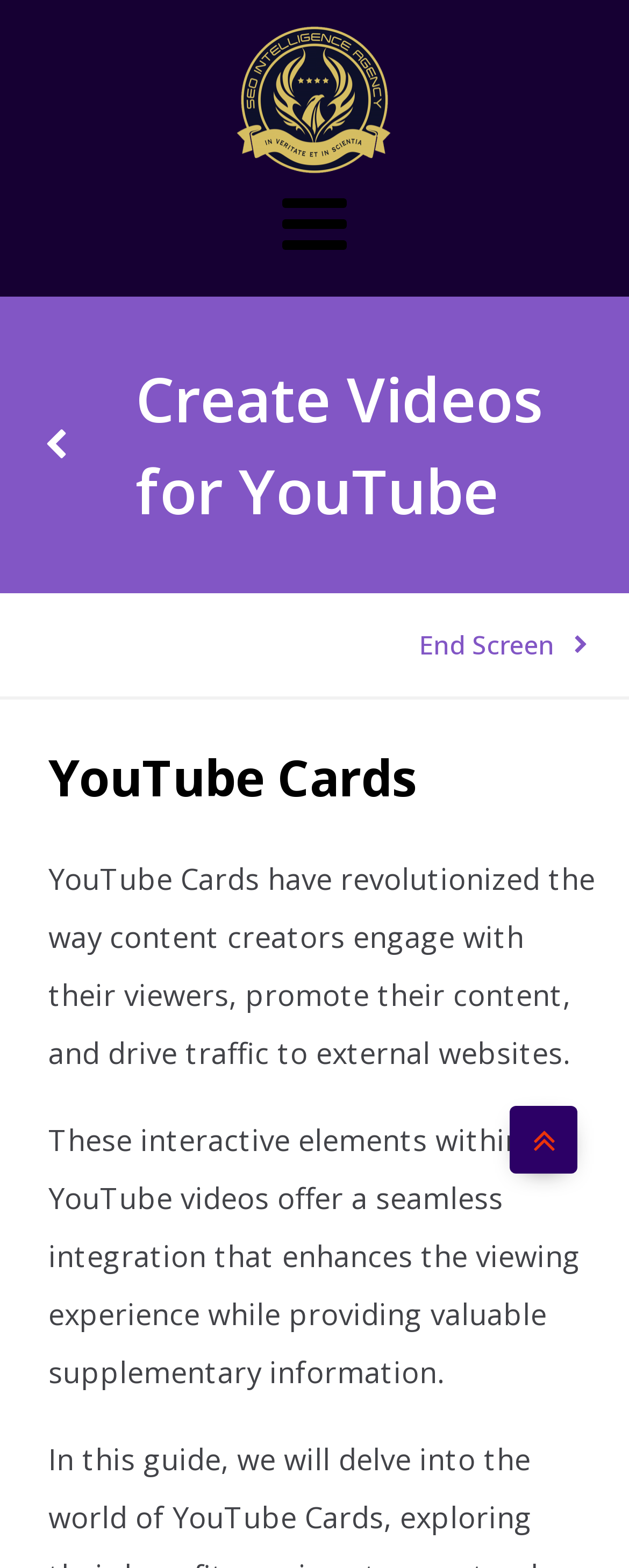What is the purpose of YouTube Cards?
Carefully examine the image and provide a detailed answer to the question.

According to the description, YouTube Cards have revolutionized the way content creators engage with their viewers, promote their content, and drive traffic to external websites. This suggests that the purpose of YouTube Cards is to facilitate these interactions and drive traffic.